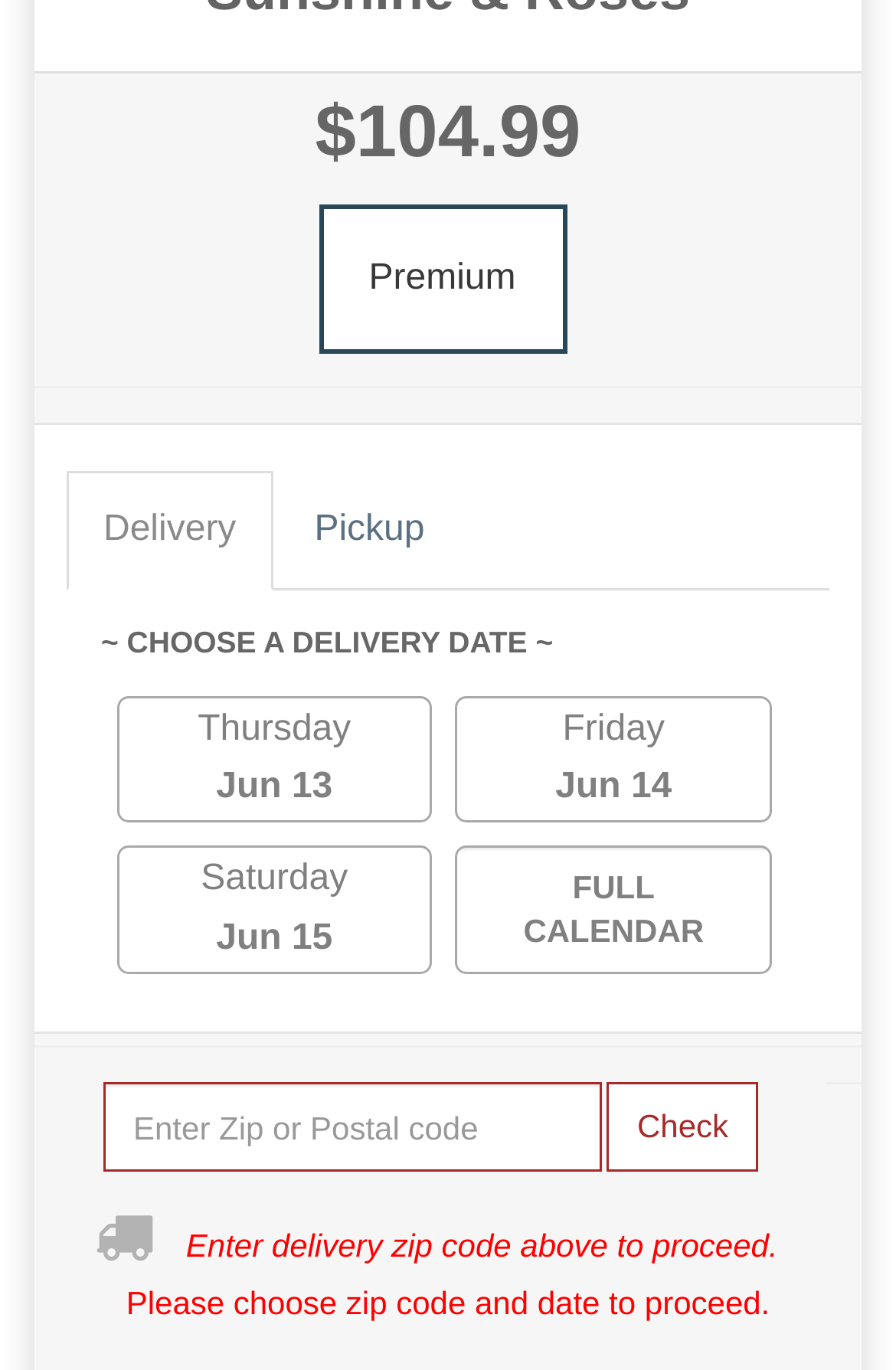How many delivery dates are available?
Please provide a single word or phrase answer based on the image.

3